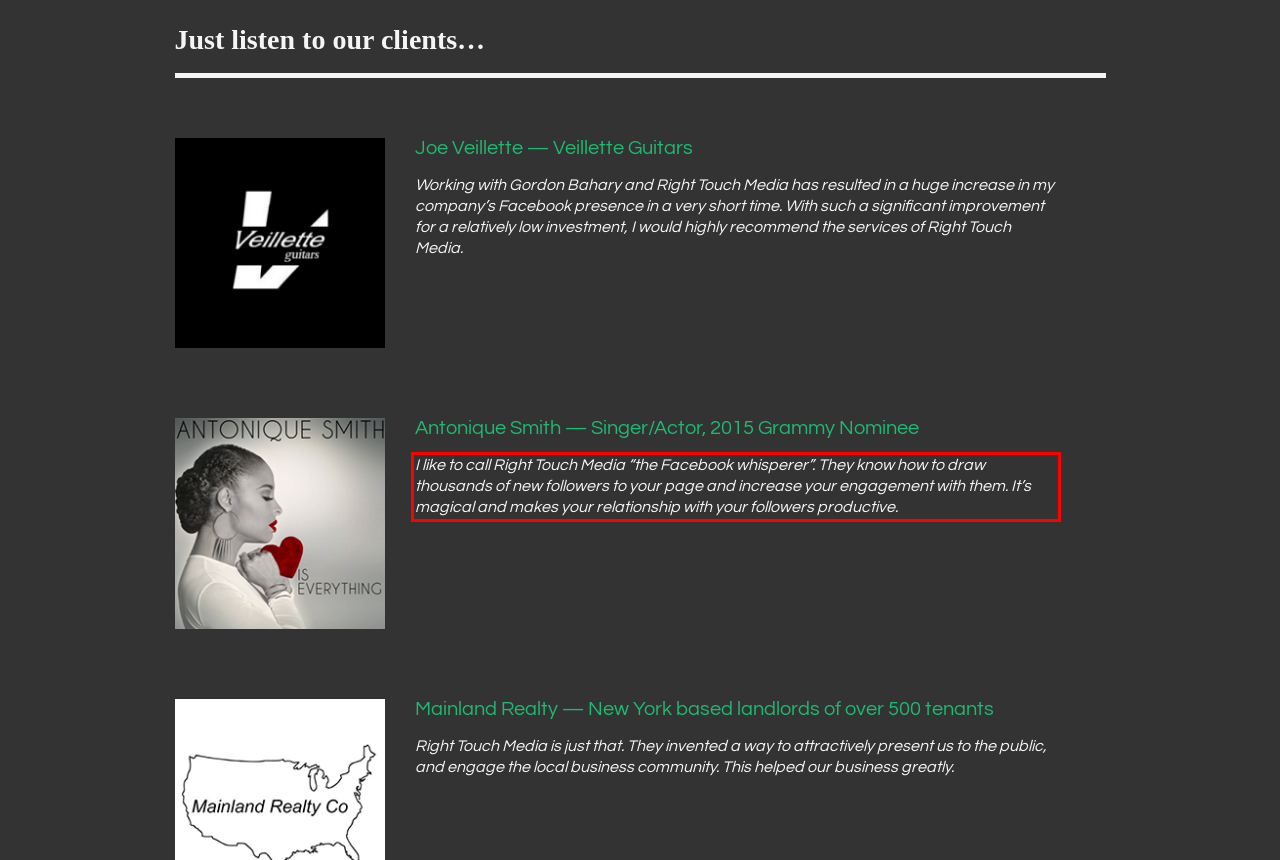You are given a screenshot of a webpage with a UI element highlighted by a red bounding box. Please perform OCR on the text content within this red bounding box.

I like to call Right Touch Media “the Facebook whisperer”. They know how to draw thousands of new followers to your page and increase your engagement with them. It’s magical and makes your relationship with your followers productive.